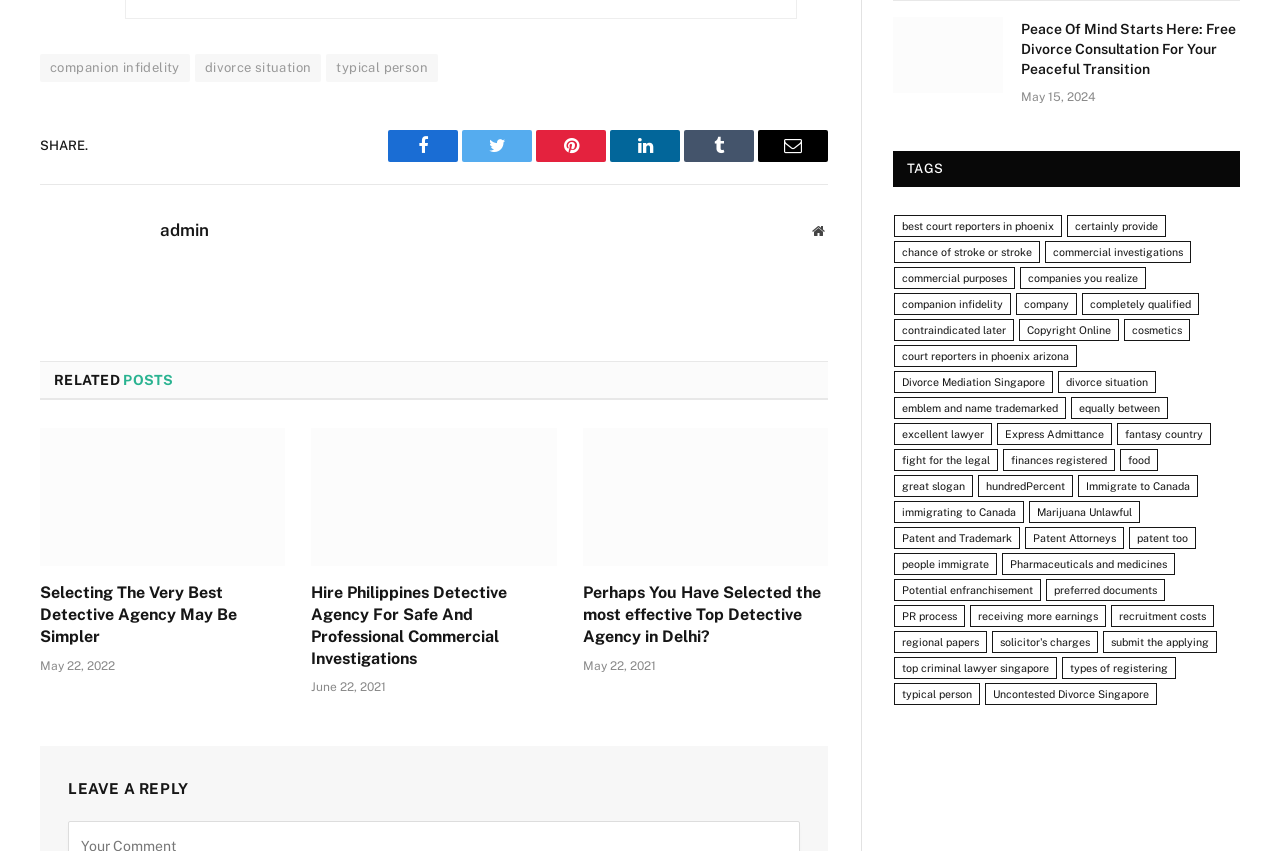What is the date of the article 'Peace Of Mind Starts Here: Free Divorce Consultation For Your Peaceful Transition'?
Please look at the screenshot and answer using one word or phrase.

May 15, 2024